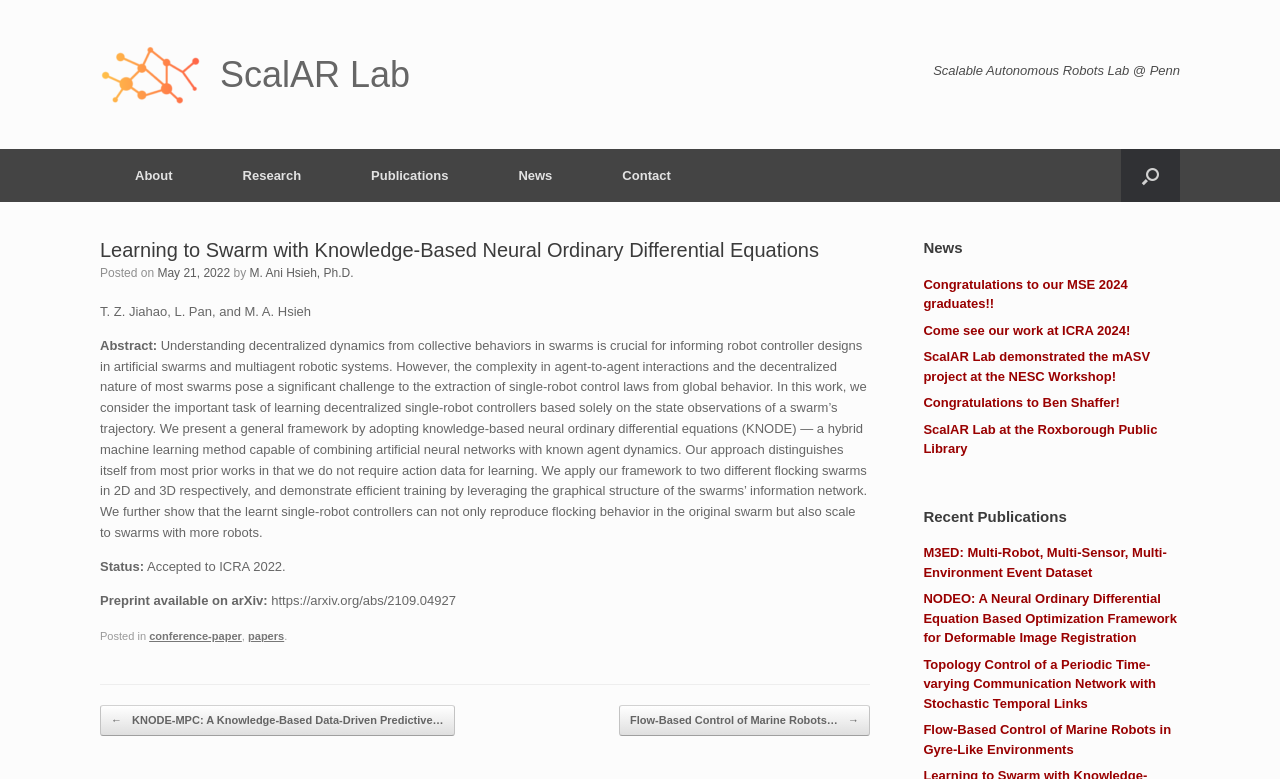Highlight the bounding box coordinates of the element that should be clicked to carry out the following instruction: "Go to the About page". The coordinates must be given as four float numbers ranging from 0 to 1, i.e., [left, top, right, bottom].

[0.078, 0.191, 0.162, 0.259]